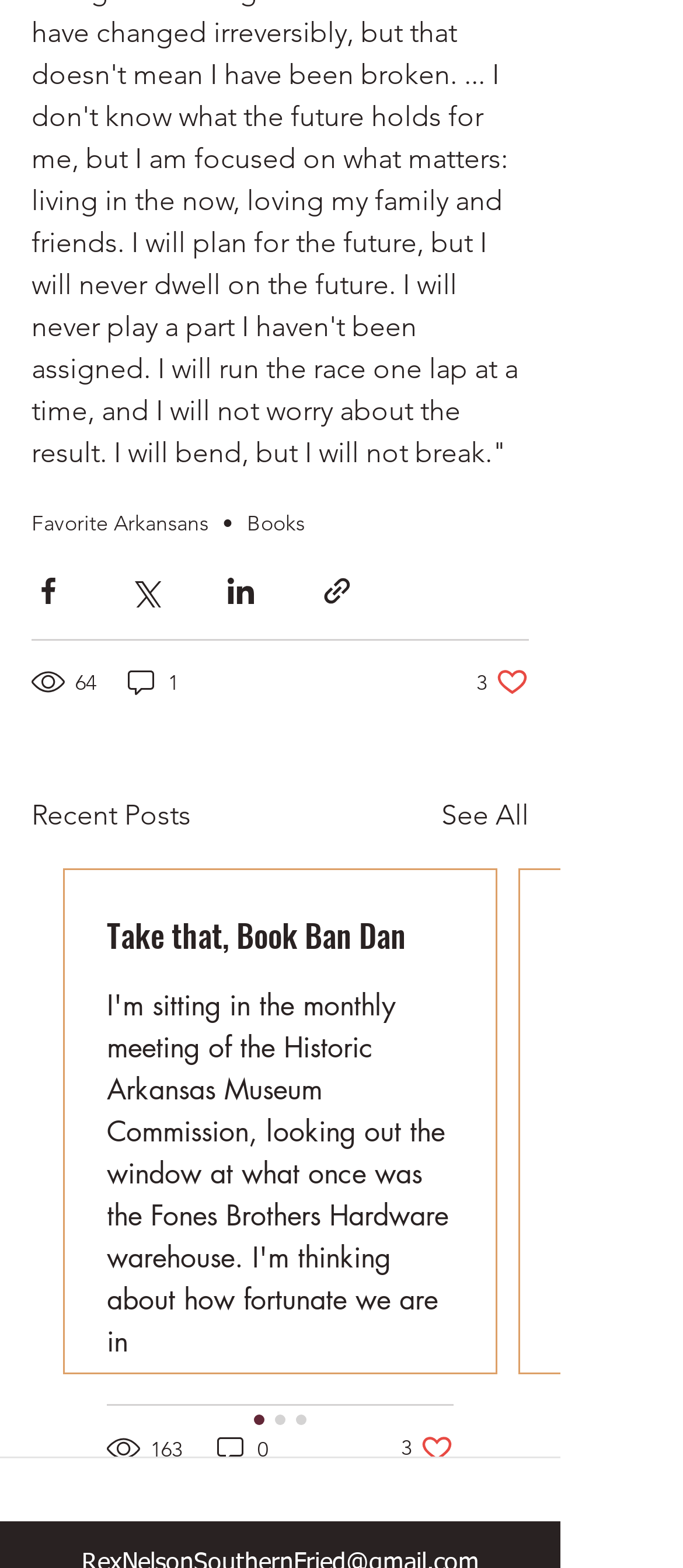What is the text of the first link on the page?
Kindly give a detailed and elaborate answer to the question.

I found the text of the first link on the page by looking at the link element located at the top of the page, which has the text 'Favorite Arkansans'.